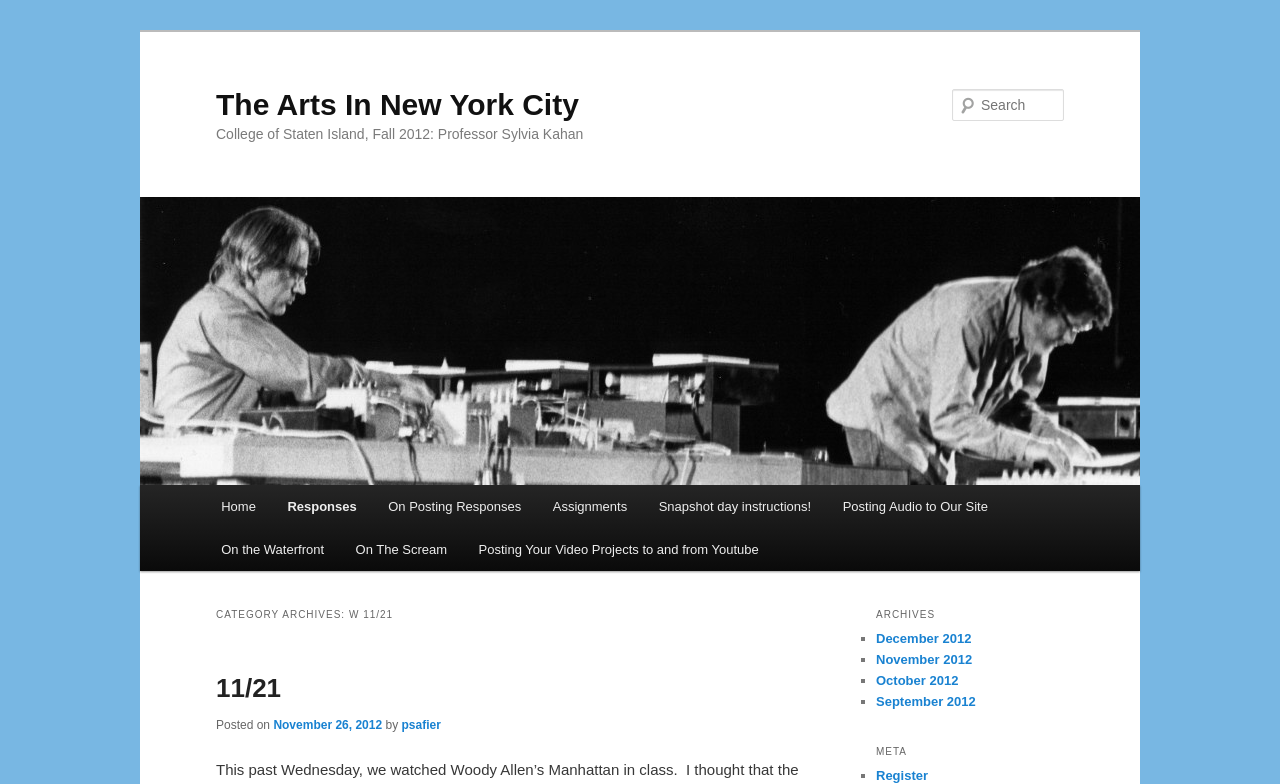Identify the bounding box coordinates of the region that should be clicked to execute the following instruction: "View November 2012 archives".

[0.684, 0.832, 0.759, 0.851]